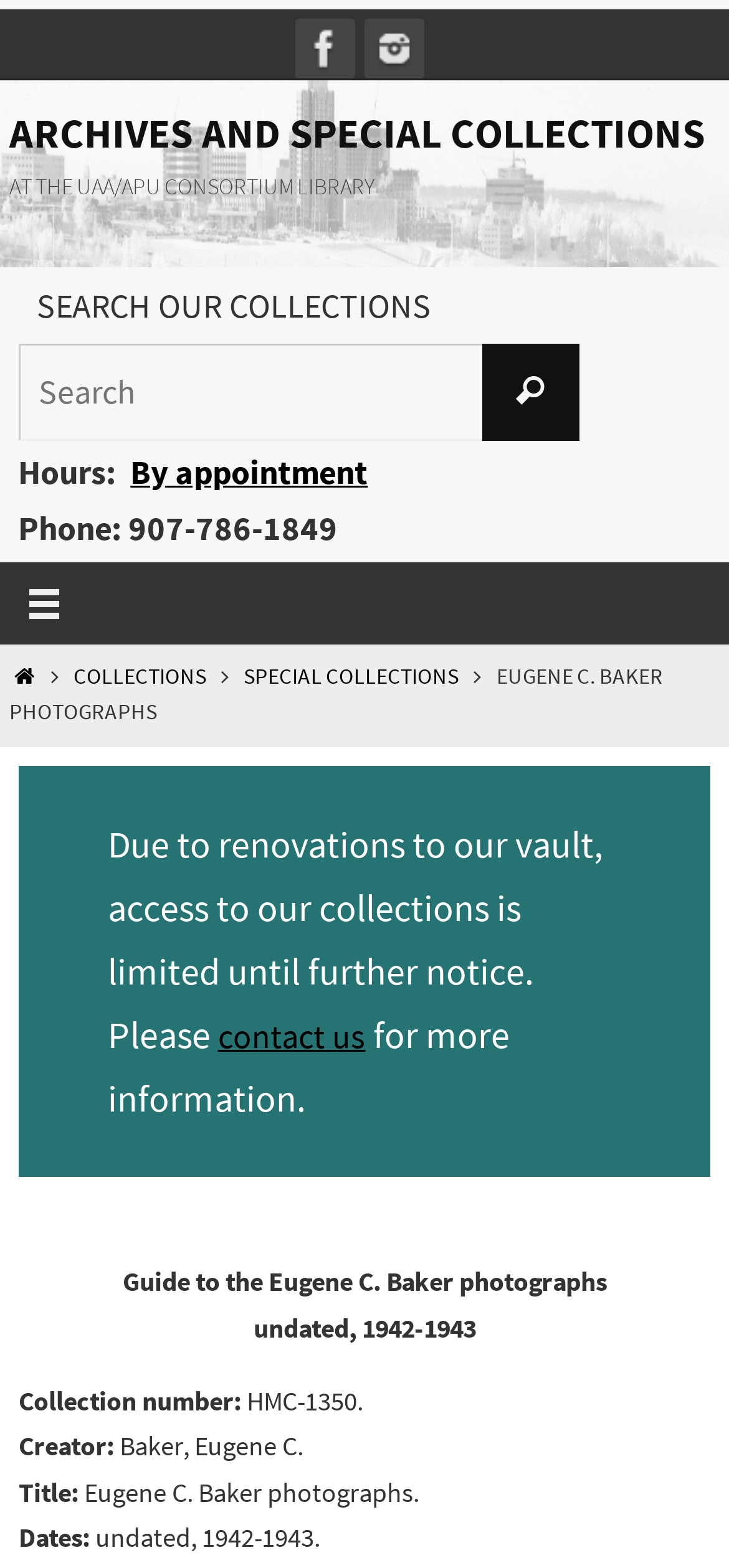Pinpoint the bounding box coordinates of the clickable area necessary to execute the following instruction: "Search for collections". The coordinates should be given as four float numbers between 0 and 1, namely [left, top, right, bottom].

[0.025, 0.219, 0.794, 0.281]